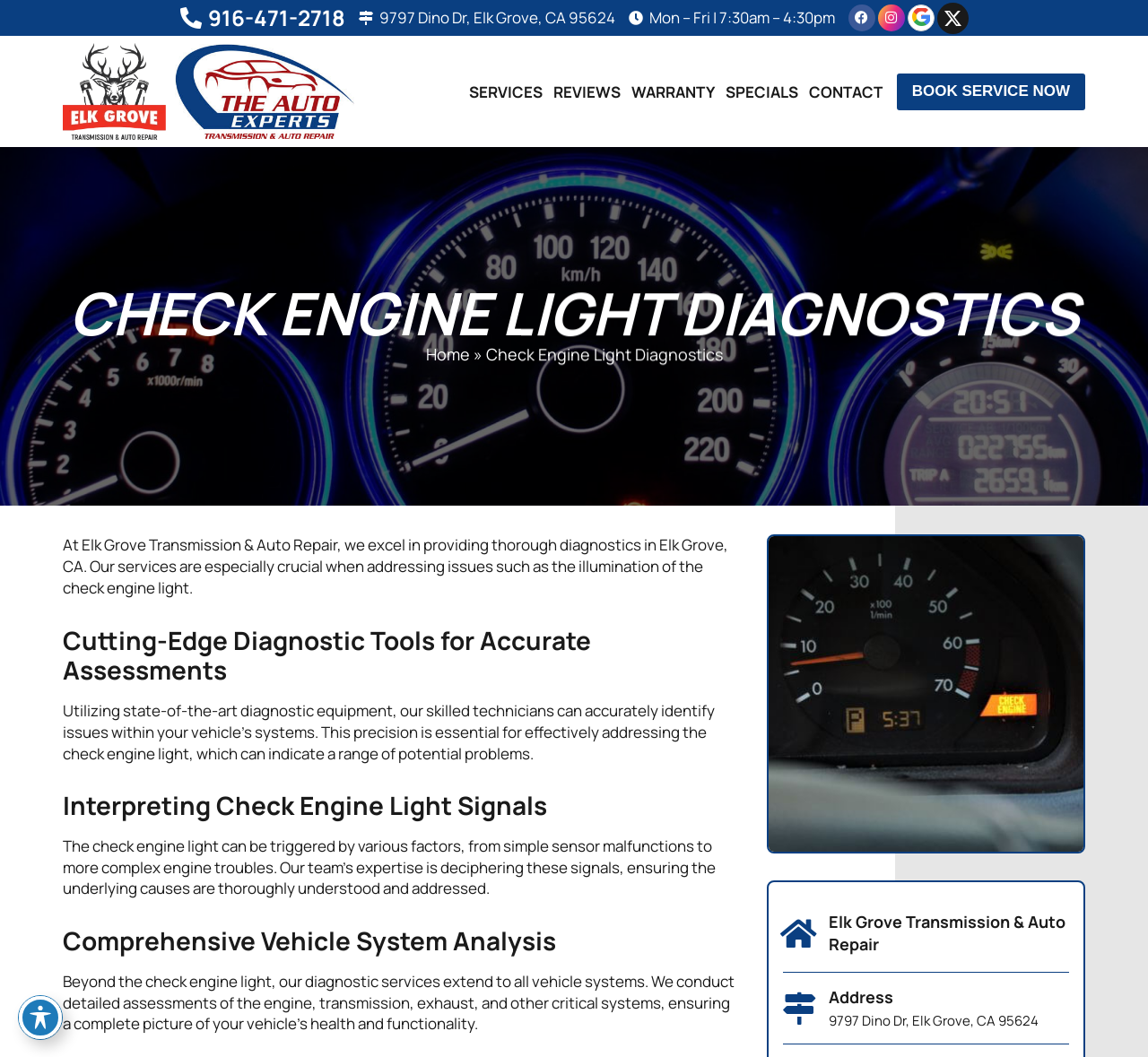Please locate the bounding box coordinates of the element that should be clicked to achieve the given instruction: "Learn more about check engine light diagnostics".

[0.055, 0.272, 0.945, 0.322]